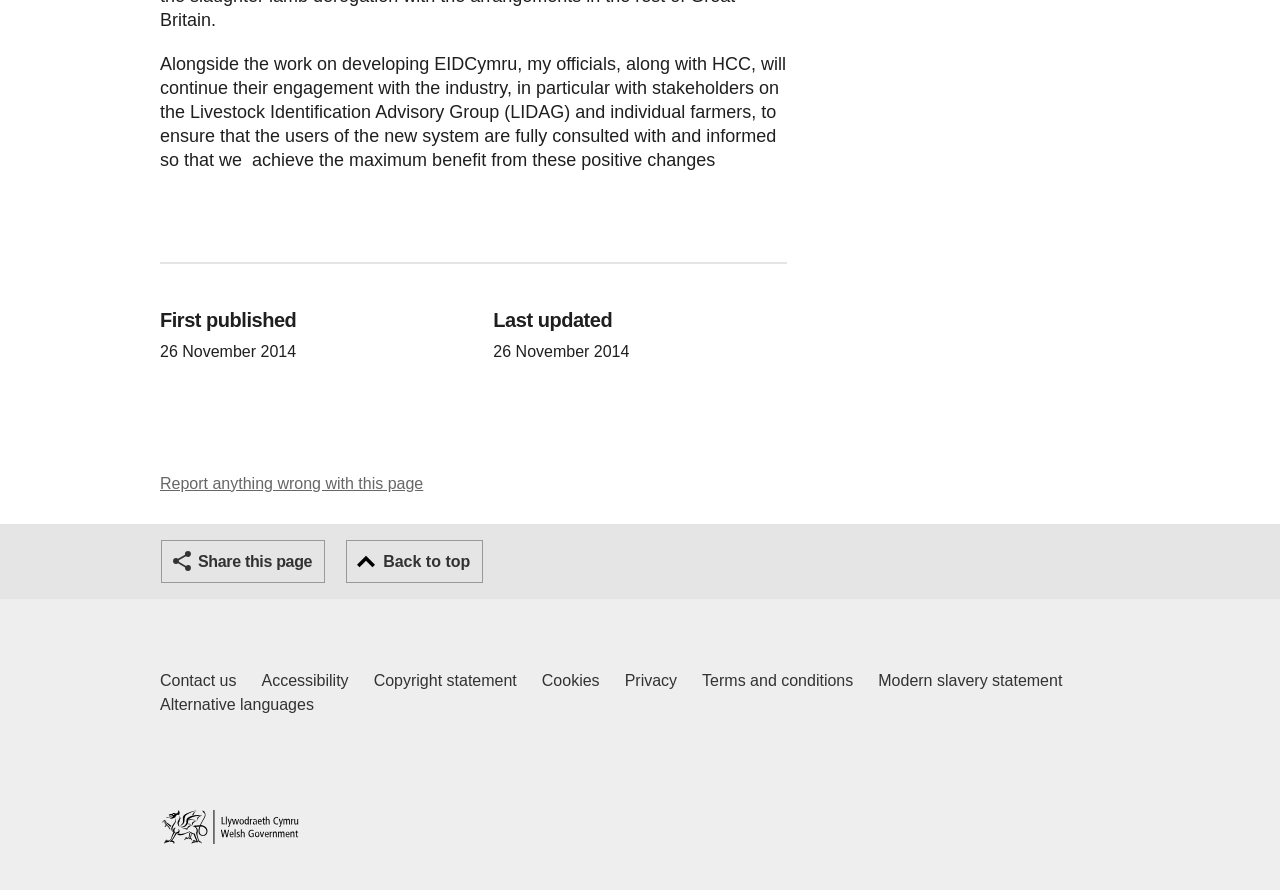Carefully examine the image and provide an in-depth answer to the question: What is the purpose of the 'Report anything wrong with this page' link?

The 'Report anything wrong with this page' link is located in the banner section at the top of the page. Its purpose is to allow users to report any problems or issues they encounter with the page.